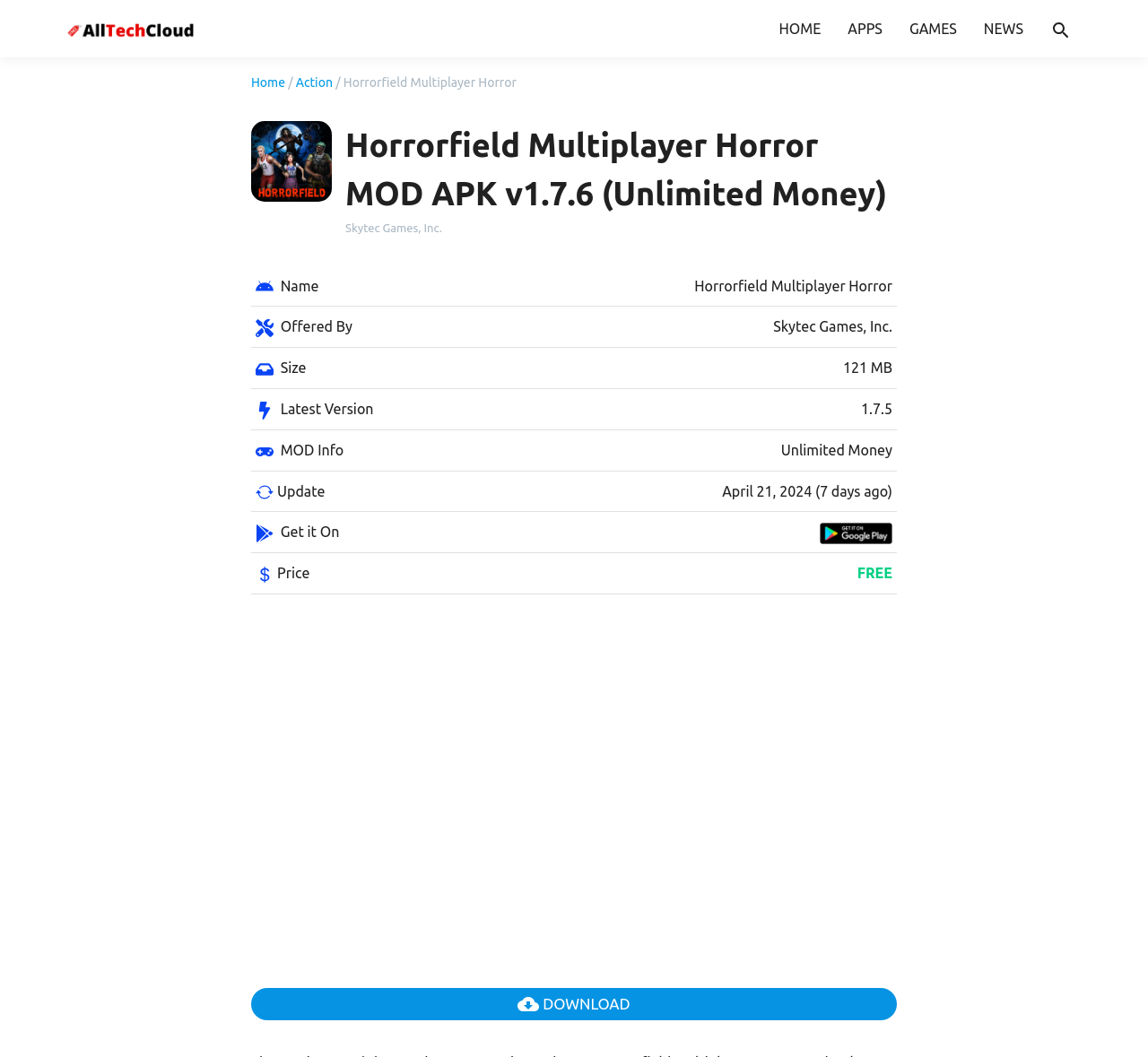Identify the bounding box coordinates of the clickable region required to complete the instruction: "contact us". The coordinates should be given as four float numbers within the range of 0 and 1, i.e., [left, top, right, bottom].

None